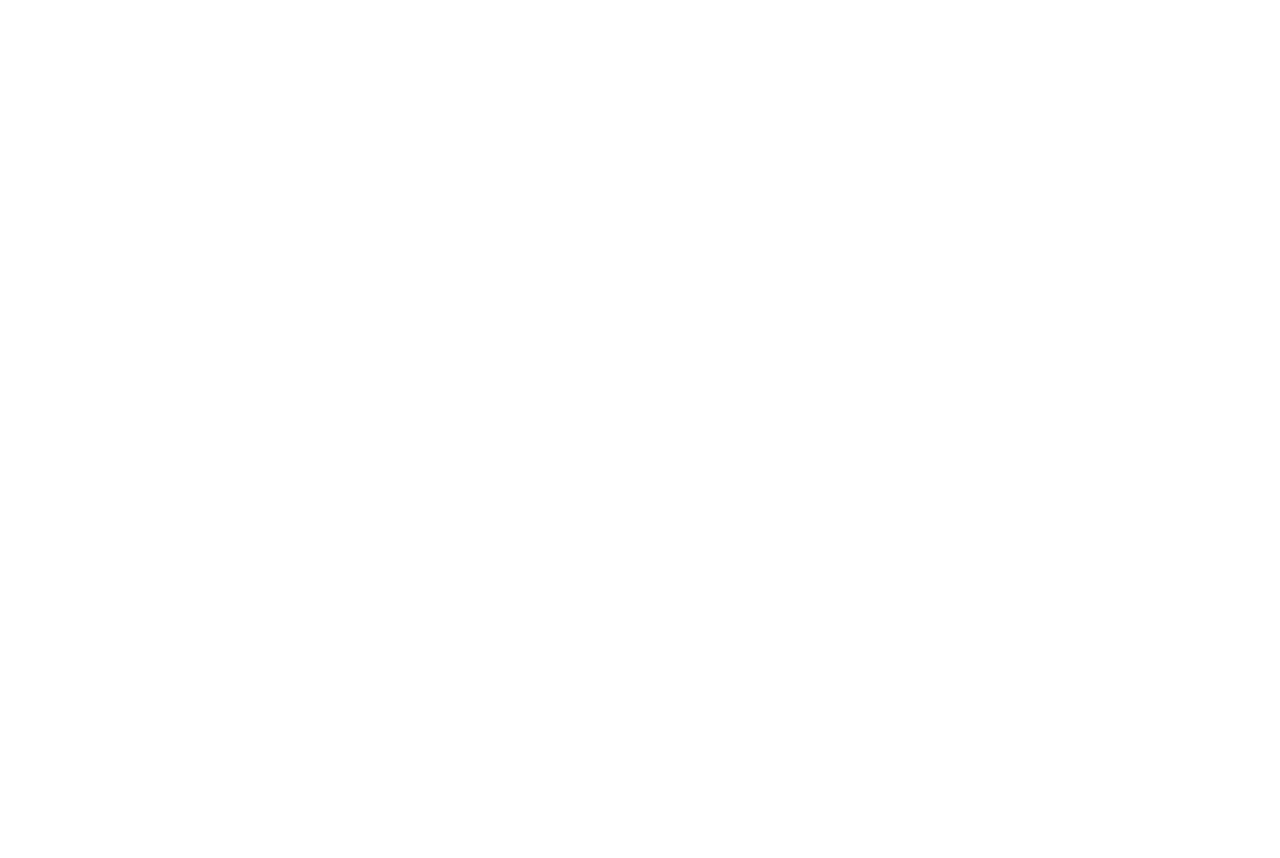Please identify the bounding box coordinates of the element on the webpage that should be clicked to follow this instruction: "Click the link to learn how to change the seal on CEJN TLX coupling". The bounding box coordinates should be given as four float numbers between 0 and 1, formatted as [left, top, right, bottom].

[0.068, 0.161, 0.324, 0.212]